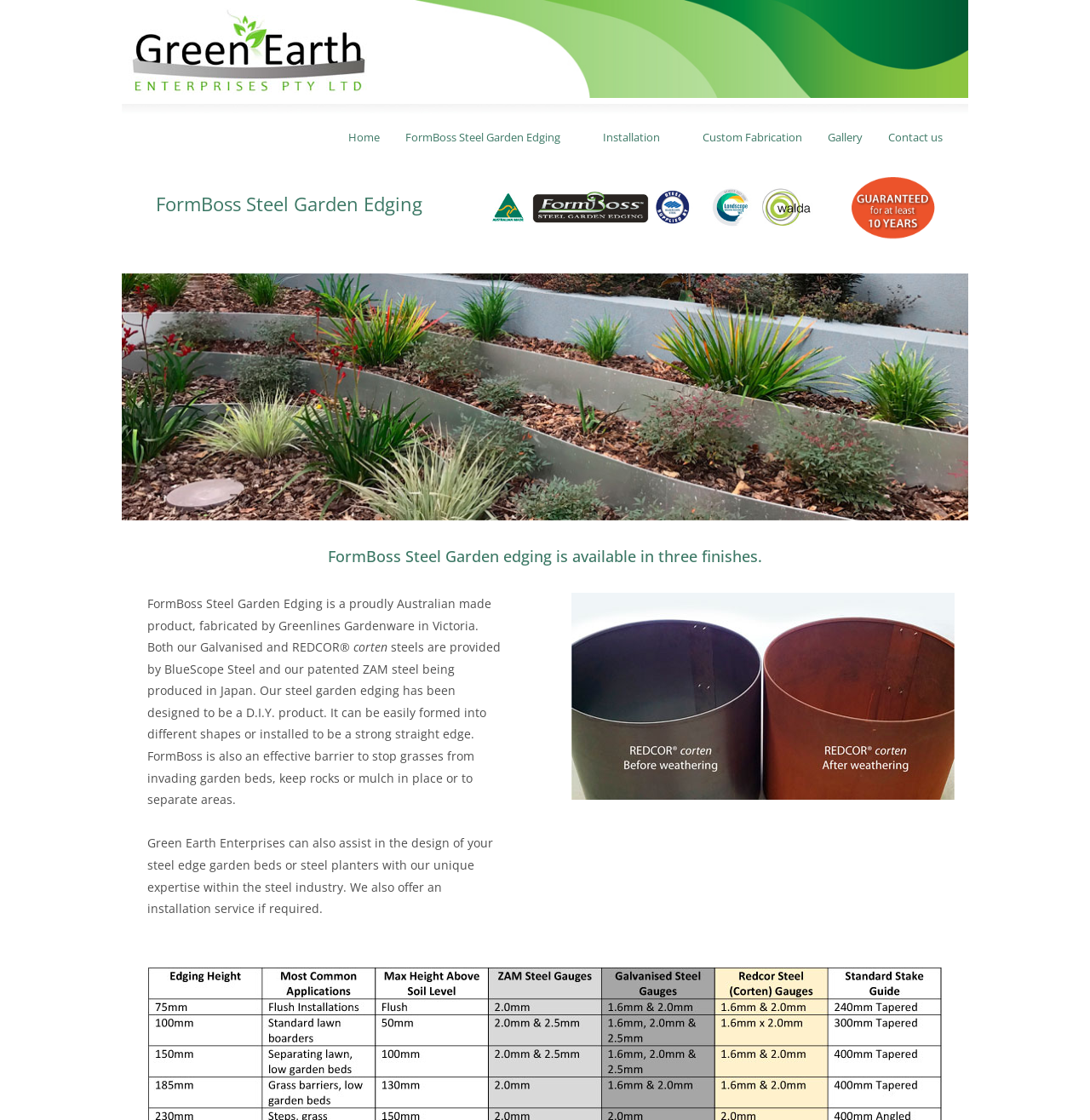Using the provided element description: "FormBoss Steel Garden Edging", identify the bounding box coordinates. The coordinates should be four floats between 0 and 1 in the order [left, top, right, bottom].

[0.36, 0.106, 0.541, 0.14]